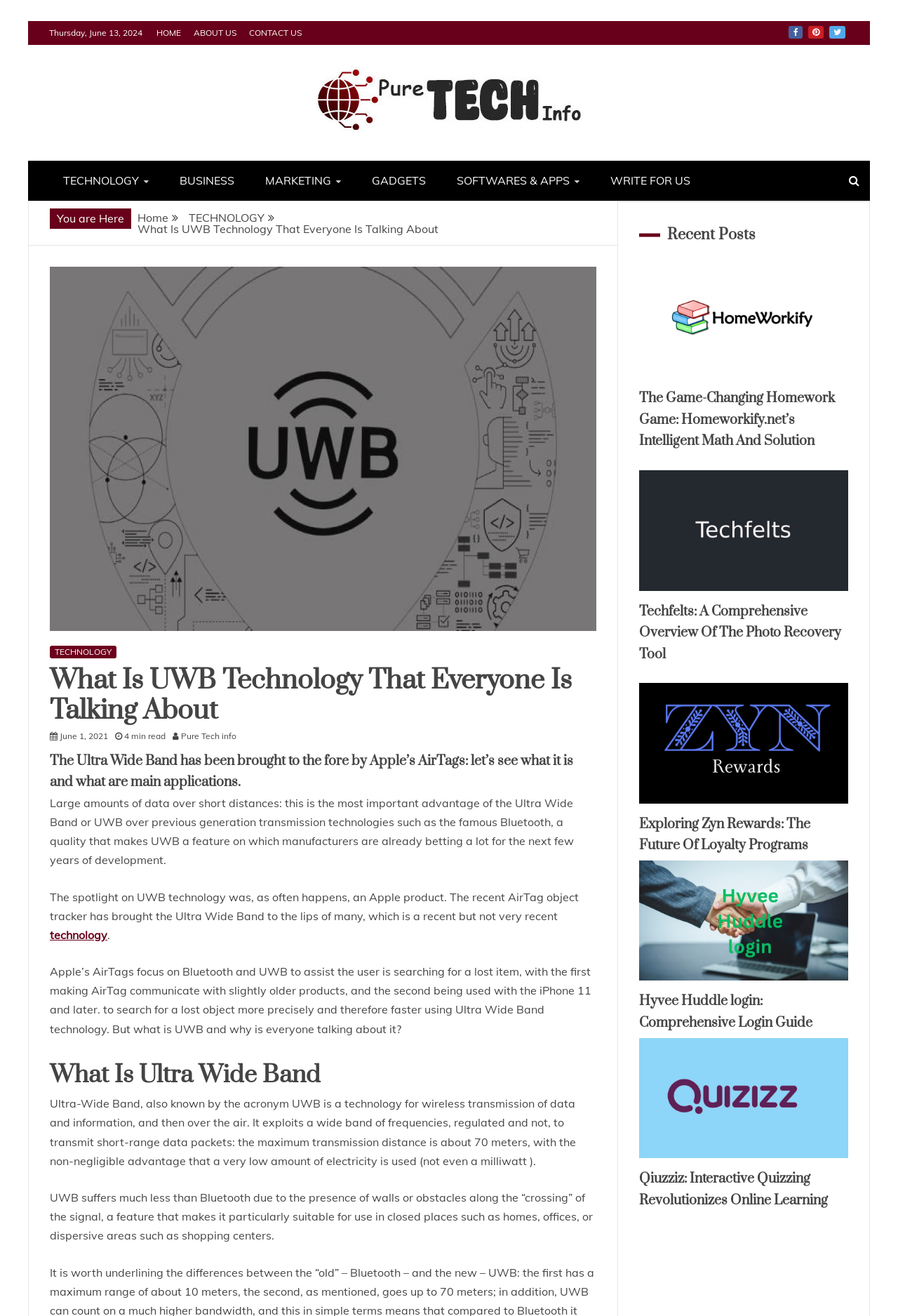What is the purpose of UWB in Apple's AirTags?
Could you answer the question with a detailed and thorough explanation?

According to the webpage, Apple's AirTags use UWB to assist the user in searching for a lost item, and the UWB technology enables the user to search for the lost object more precisely and therefore faster.